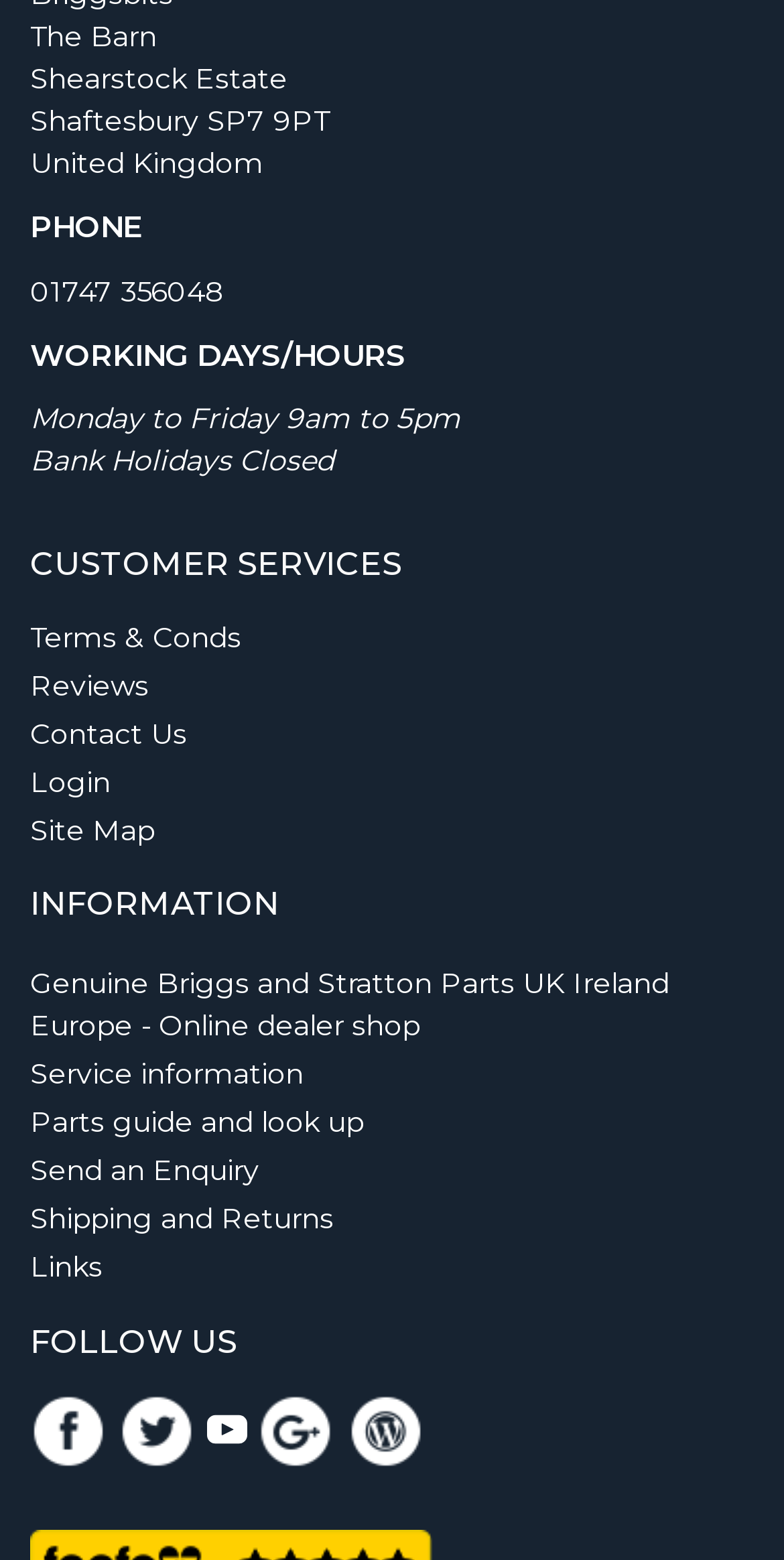Identify the bounding box coordinates of the region I need to click to complete this instruction: "Call the phone number".

[0.038, 0.175, 0.287, 0.198]